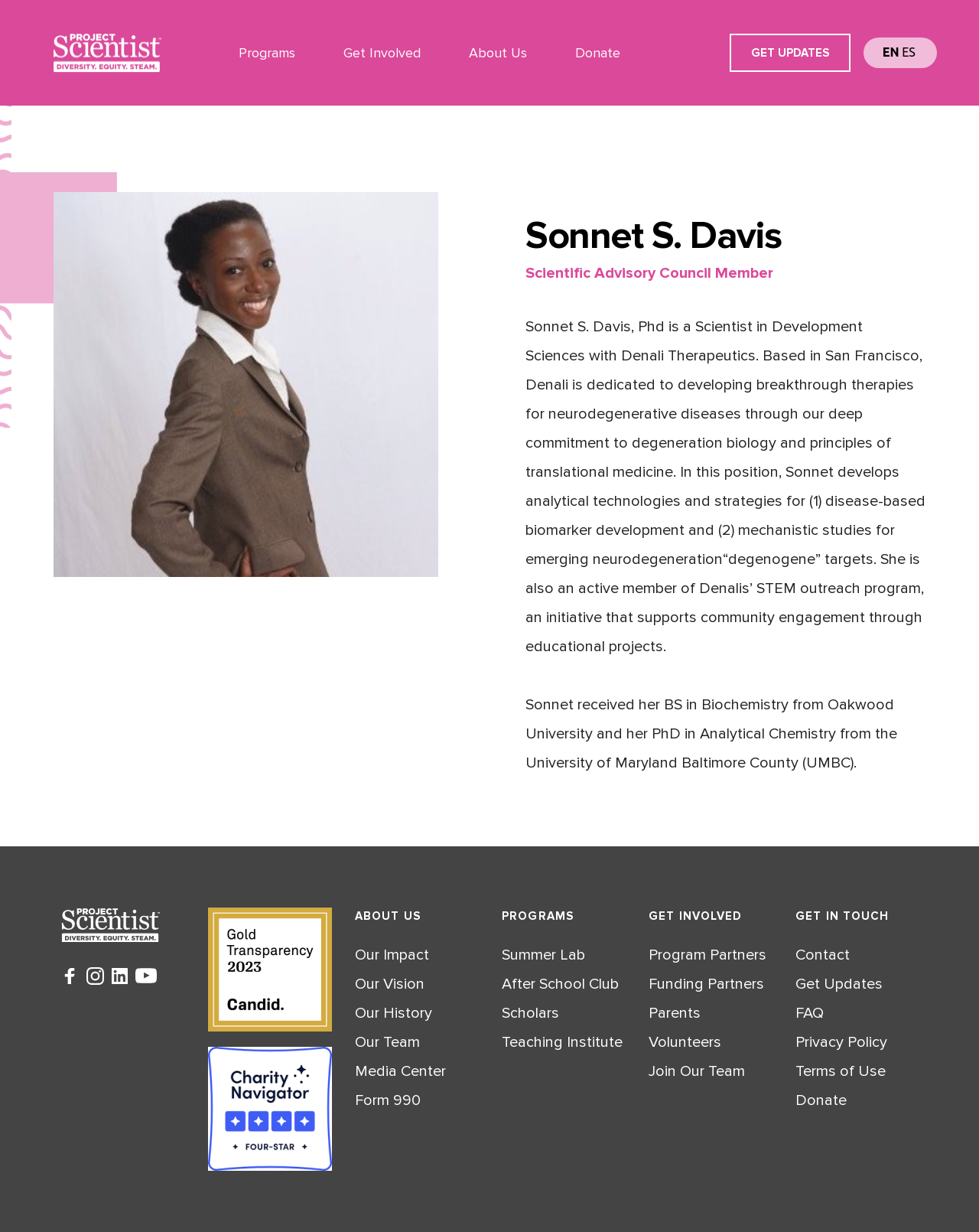Identify the bounding box for the UI element described as: "Donate". The coordinates should be four float numbers between 0 and 1, i.e., [left, top, right, bottom].

[0.583, 0.034, 0.671, 0.052]